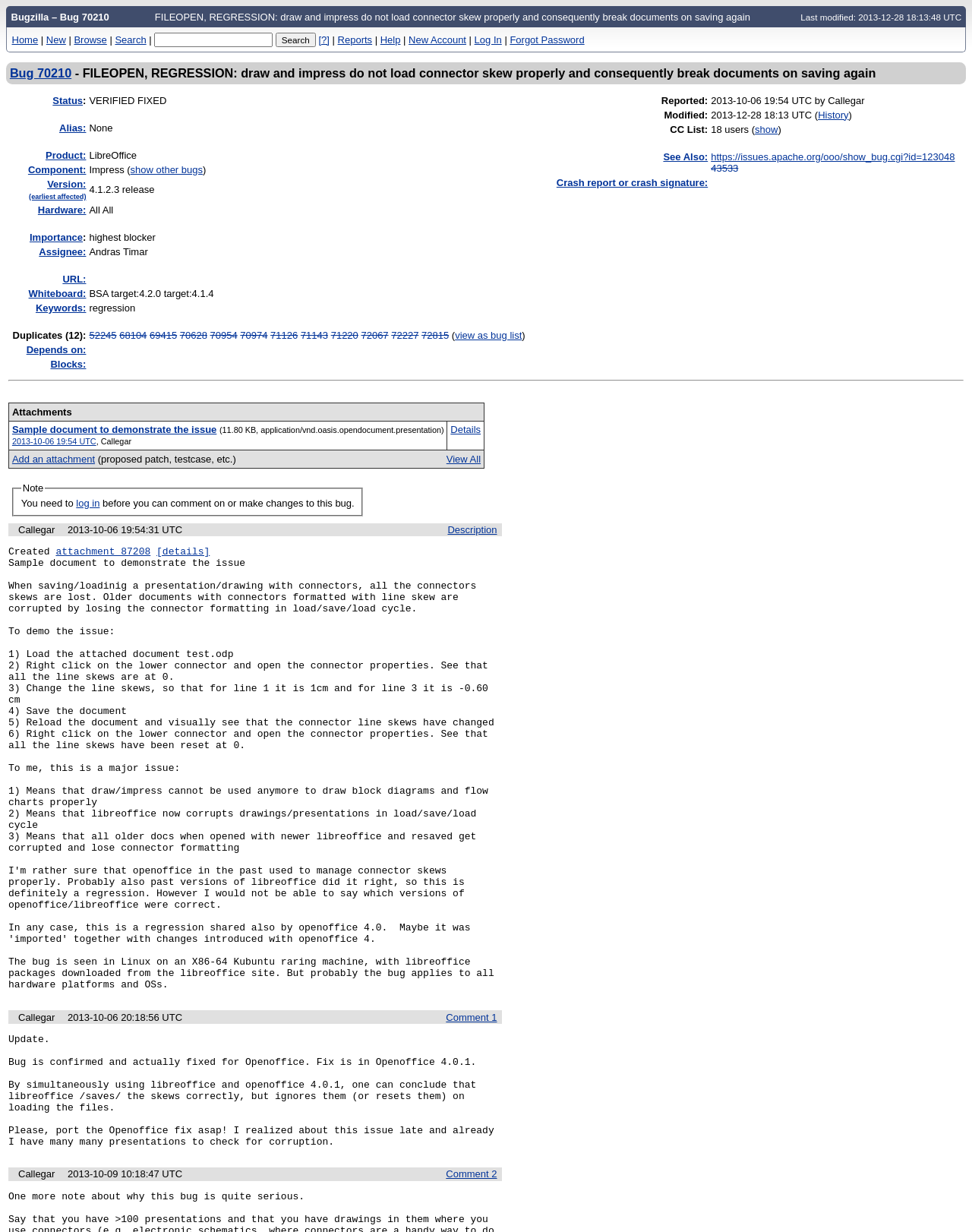Elaborate on the information and visuals displayed on the webpage.

This webpage appears to be a bug tracking page, specifically for bug number 70210. At the top of the page, there is a header section with a title "Bugzilla – Bug 70210" and a timestamp "Last modified: 2013-12-28 18:13:48 UTC". Below this, there is a navigation menu with links to "Home", "New", "Browse", "Search", and other options.

The main content of the page is a table with various fields related to the bug, such as "Status", "Alias", "Product", "Component", and others. Each field has a label and a value, and some of them have links to additional information. The table is divided into rows, each representing a different field.

On the right side of the page, there is a search box with a label "Quick Search" and a button to submit the search query. Below this, there are more links to "Reports", "Help", and other resources.

At the bottom of the page, there is a section with a detailed description of the bug, which is "FILEOPEN, REGRESSION: draw and impress do not load connector skew properly and consequently break documents on saving again".